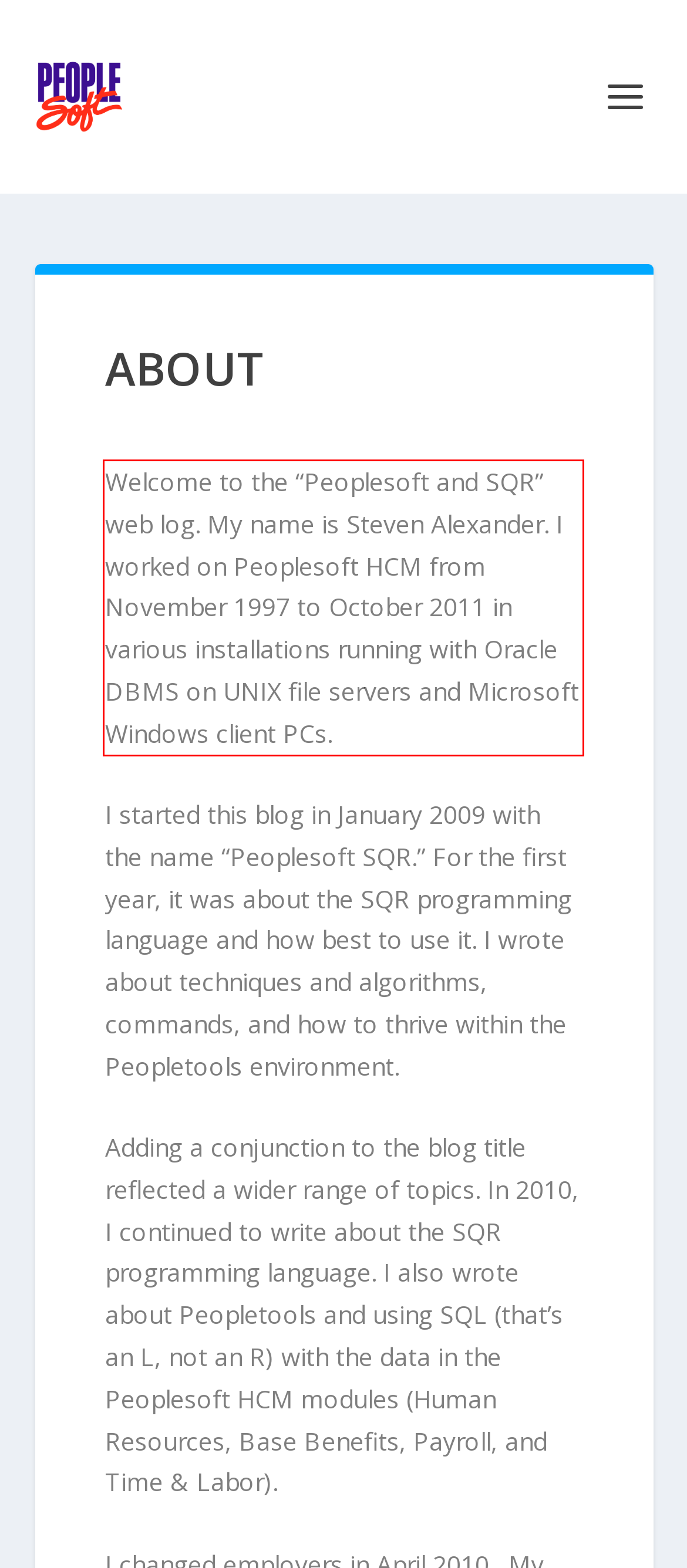You are presented with a screenshot containing a red rectangle. Extract the text found inside this red bounding box.

Welcome to the “Peoplesoft and SQR” web log. My name is Steven Alexander. I worked on Peoplesoft HCM from November 1997 to October 2011 in various installations running with Oracle DBMS on UNIX file servers and Microsoft Windows client PCs.